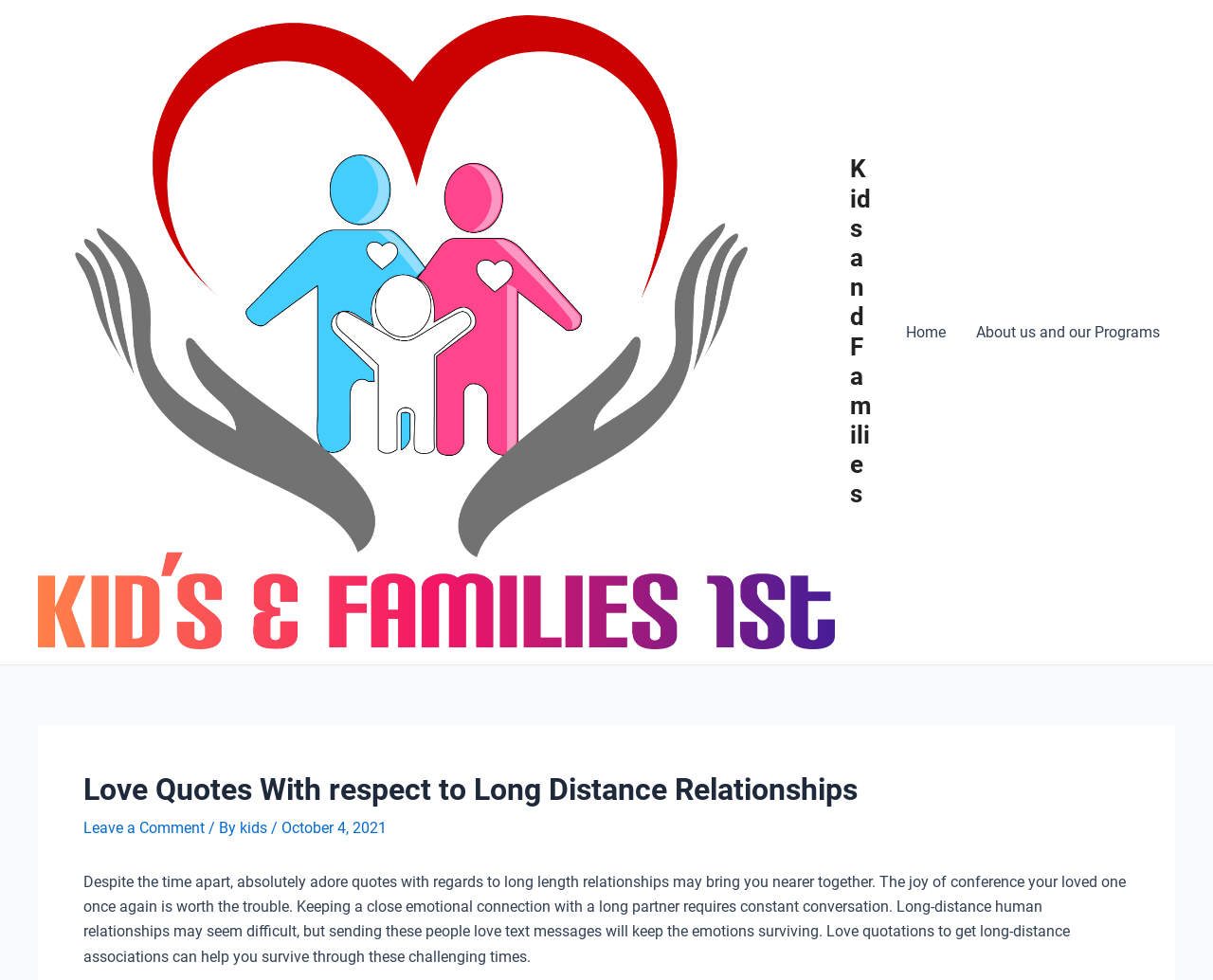Based on the description "About us and our Programs", find the bounding box of the specified UI element.

[0.792, 0.3, 0.969, 0.378]